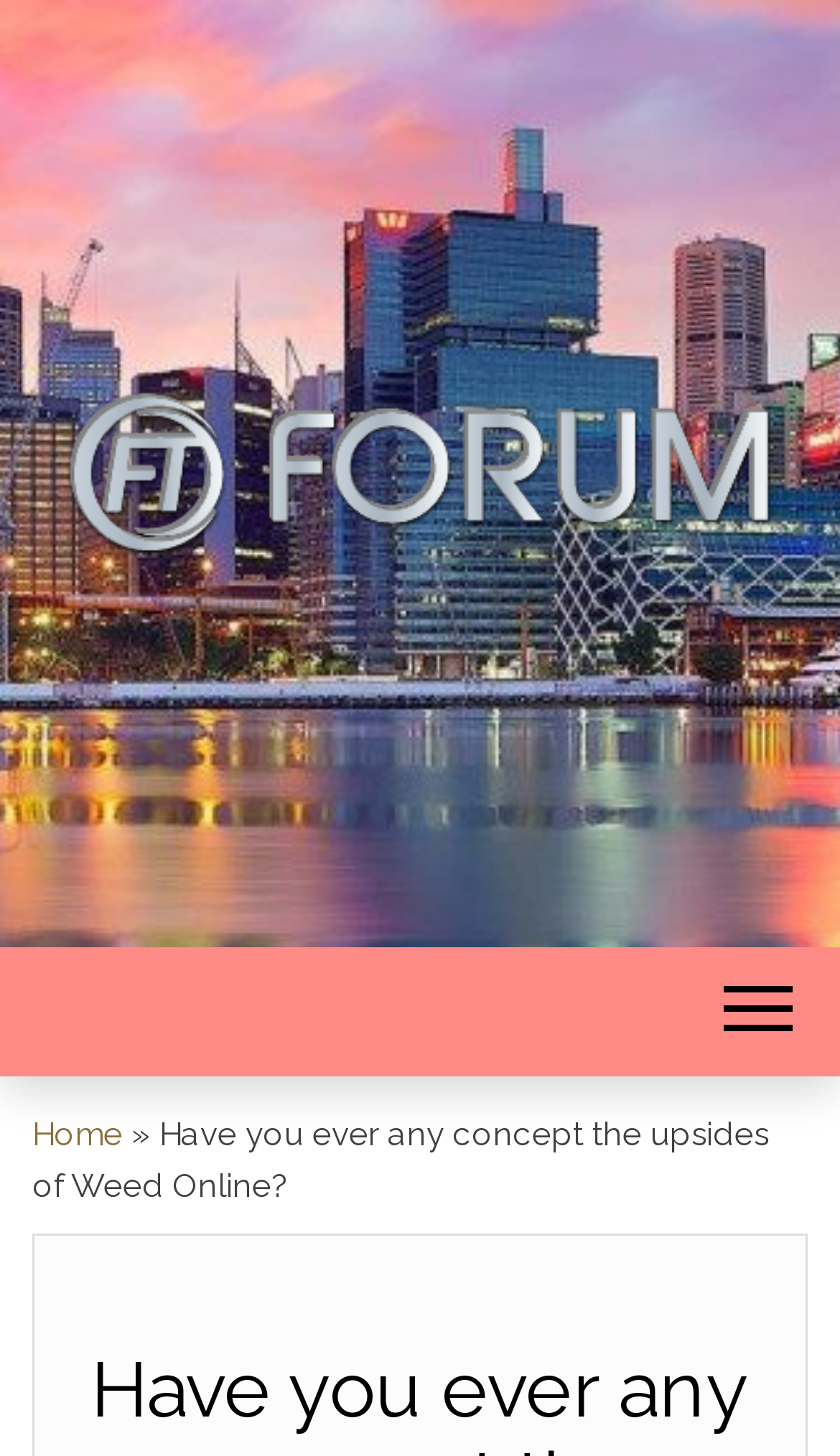Determine the bounding box coordinates (top-left x, top-left y, bottom-right x, bottom-right y) of the UI element described in the following text: Read More

None